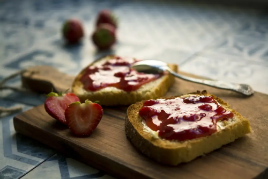Describe every detail you can see in the image.

The image features two slices of freshly toasted bread generously spread with vibrant homemade strawberry jam, creating a delightful breakfast option. The rustic wooden board complements the warm tones of the bread and the rich red of the jam. Alongside the toast, fresh strawberries add a touch of natural sweetness and color, enhancing the inviting presentation. The setting is accentuated by a textured background, which further emphasizes the simple yet satisfying essence of a homemade breakfast, perfect for enjoying at leisure. This scene captures the essence of a wholesome, continental breakfast, inviting anyone to indulge in the pleasure of sweet, fruity flavors.